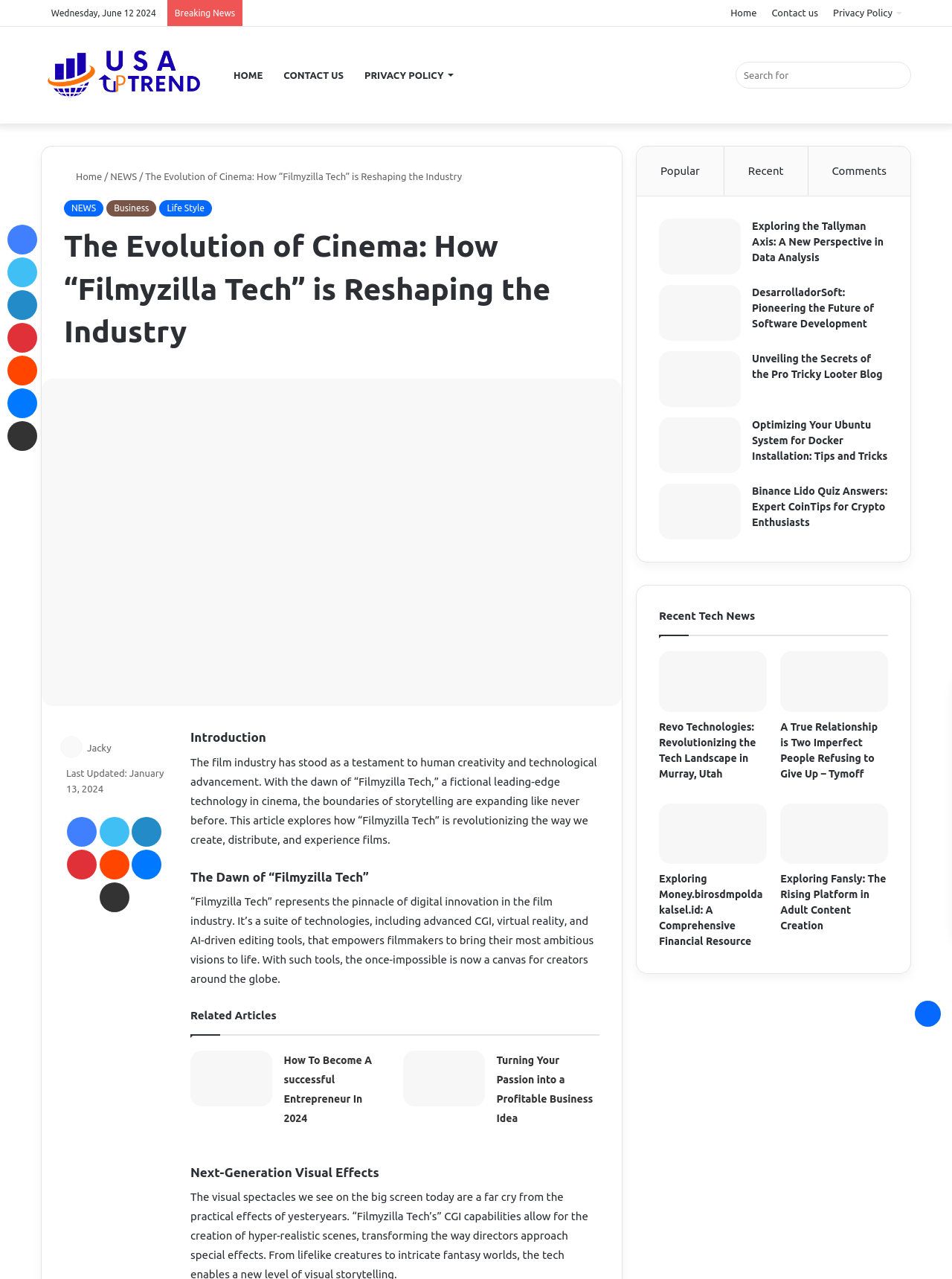Find and indicate the bounding box coordinates of the region you should select to follow the given instruction: "Check the 'Recent Tech News'".

[0.692, 0.476, 0.793, 0.486]